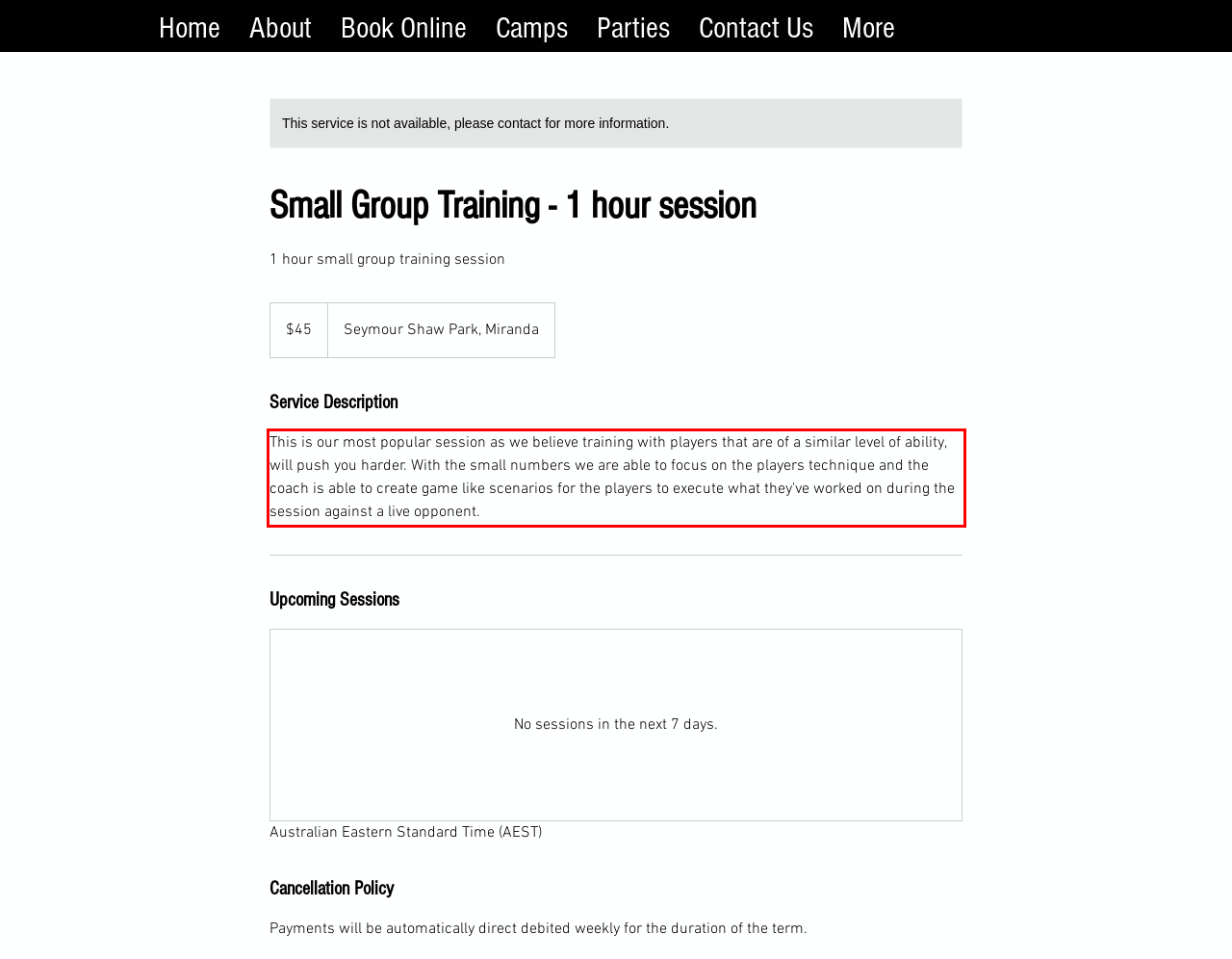Your task is to recognize and extract the text content from the UI element enclosed in the red bounding box on the webpage screenshot.

This is our most popular session as we believe training with players that are of a similar level of ability, will push you harder. With the small numbers we are able to focus on the players technique and the coach is able to create game like scenarios for the players to execute what they've worked on during the session against a live opponent.